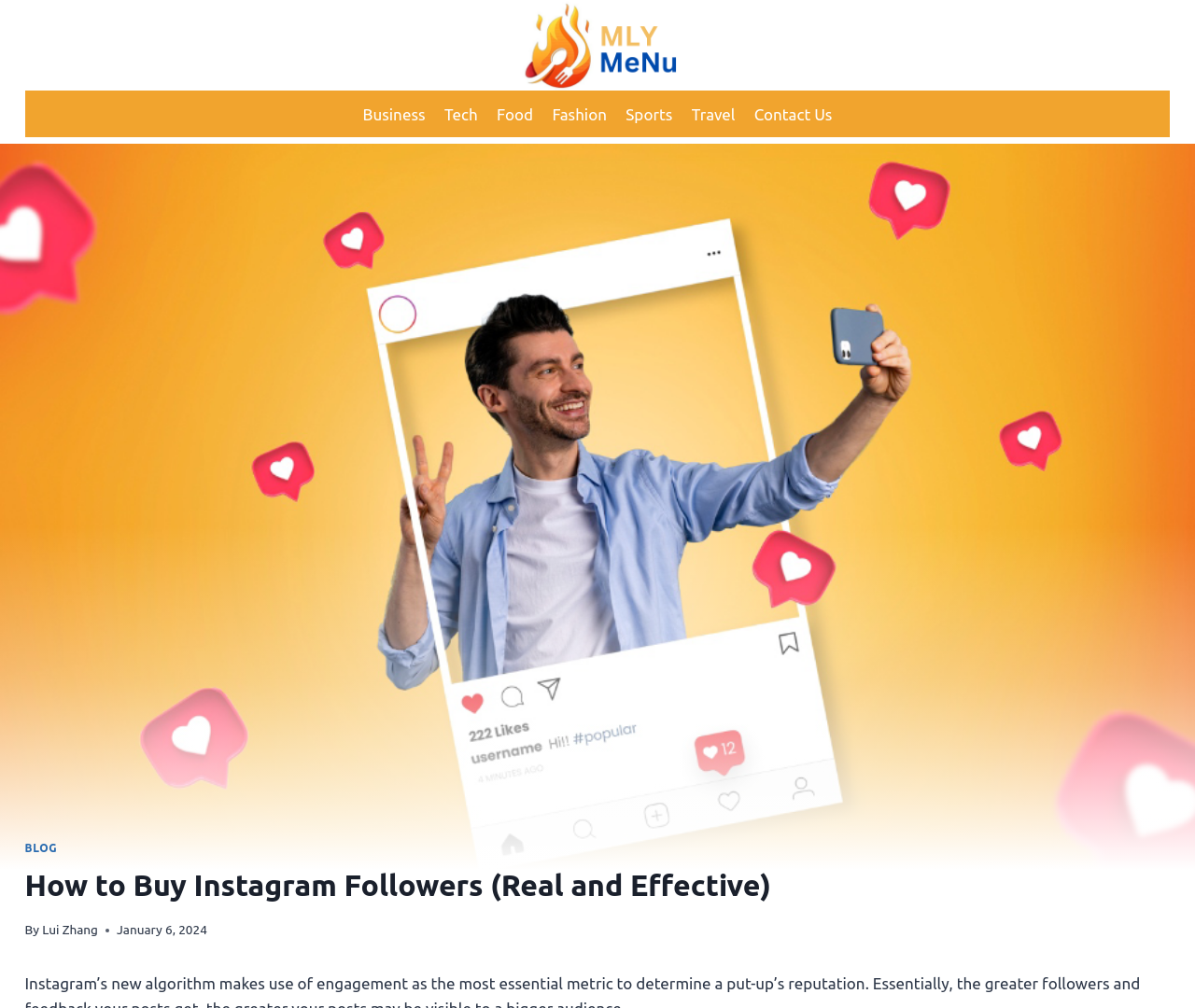Identify the title of the webpage and provide its text content.

How to Buy Instagram Followers (Real and Effective)